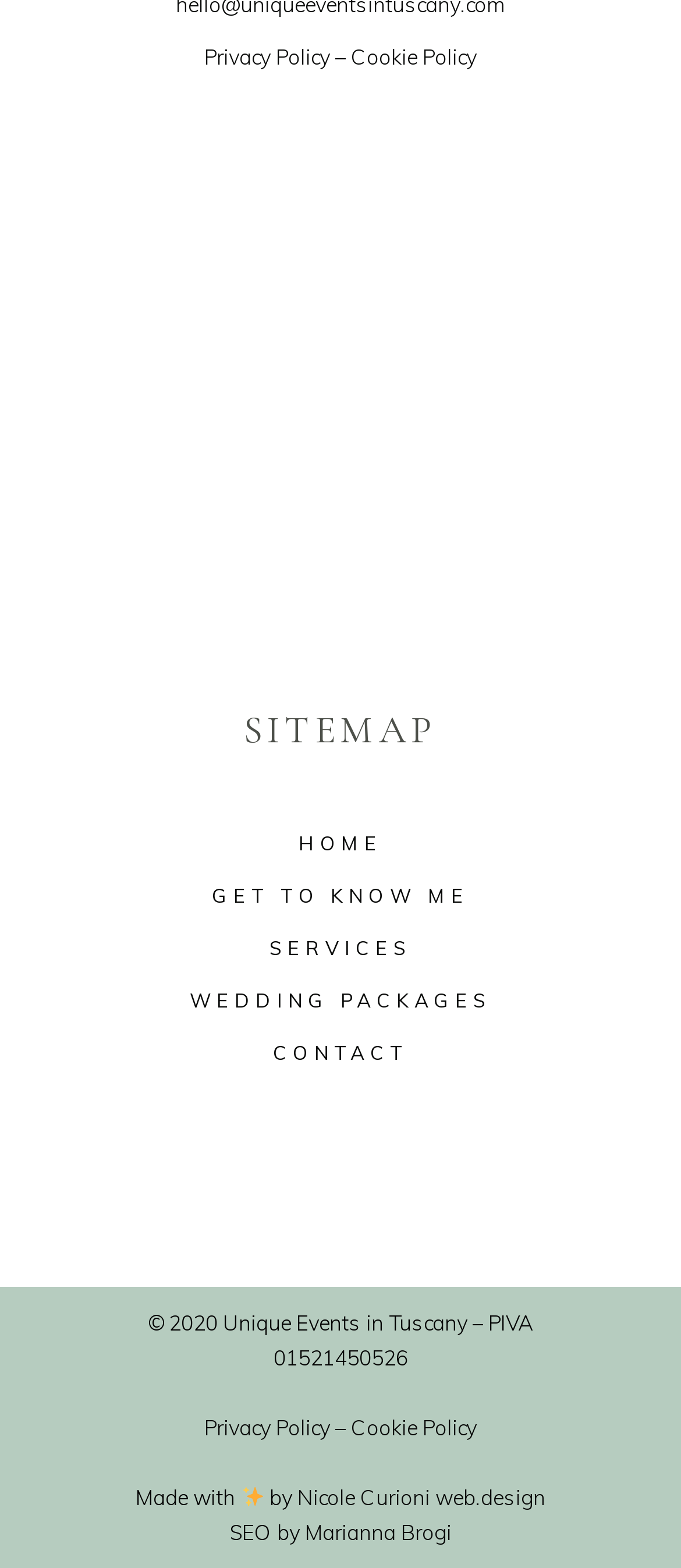What is the designer of the webpage?
Answer the question with a single word or phrase by looking at the picture.

Nicole Curioni